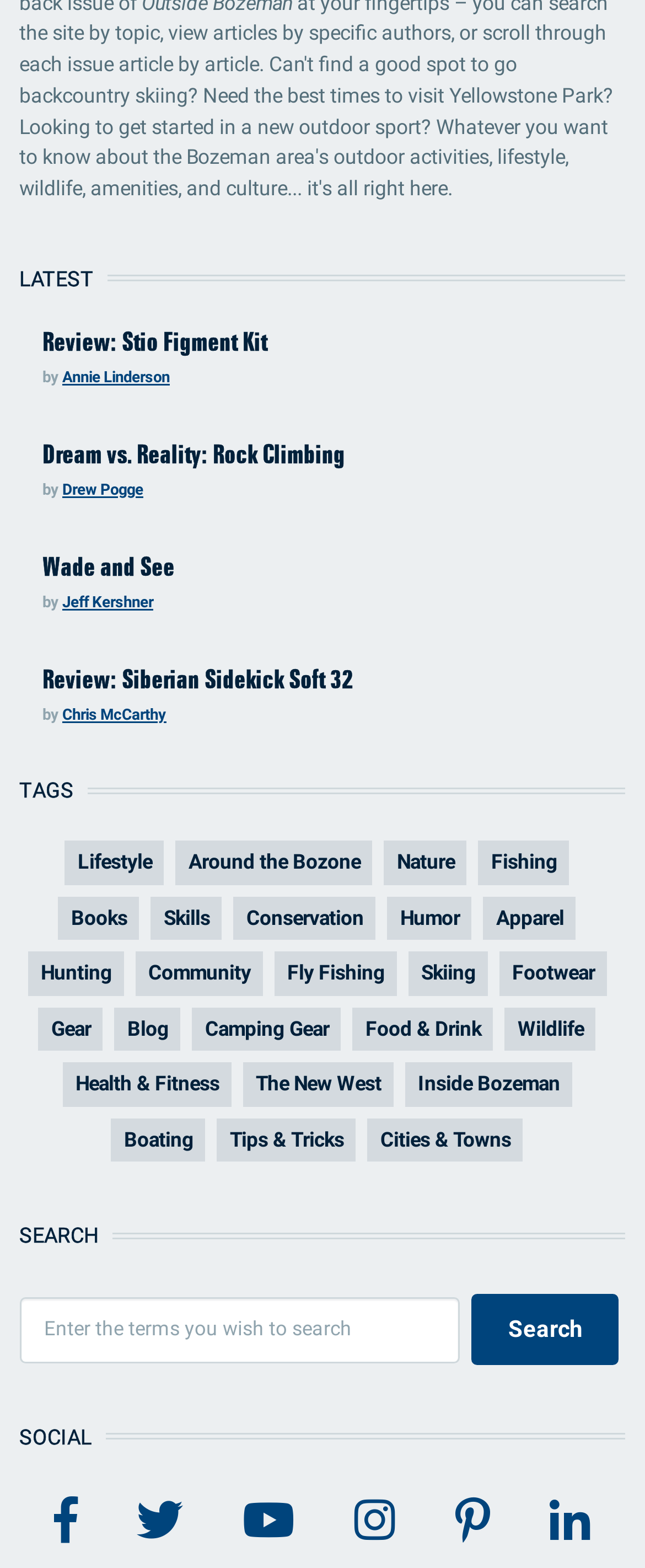Use a single word or phrase to answer the question:
What is the purpose of the textbox at the bottom of the webpage?

Search